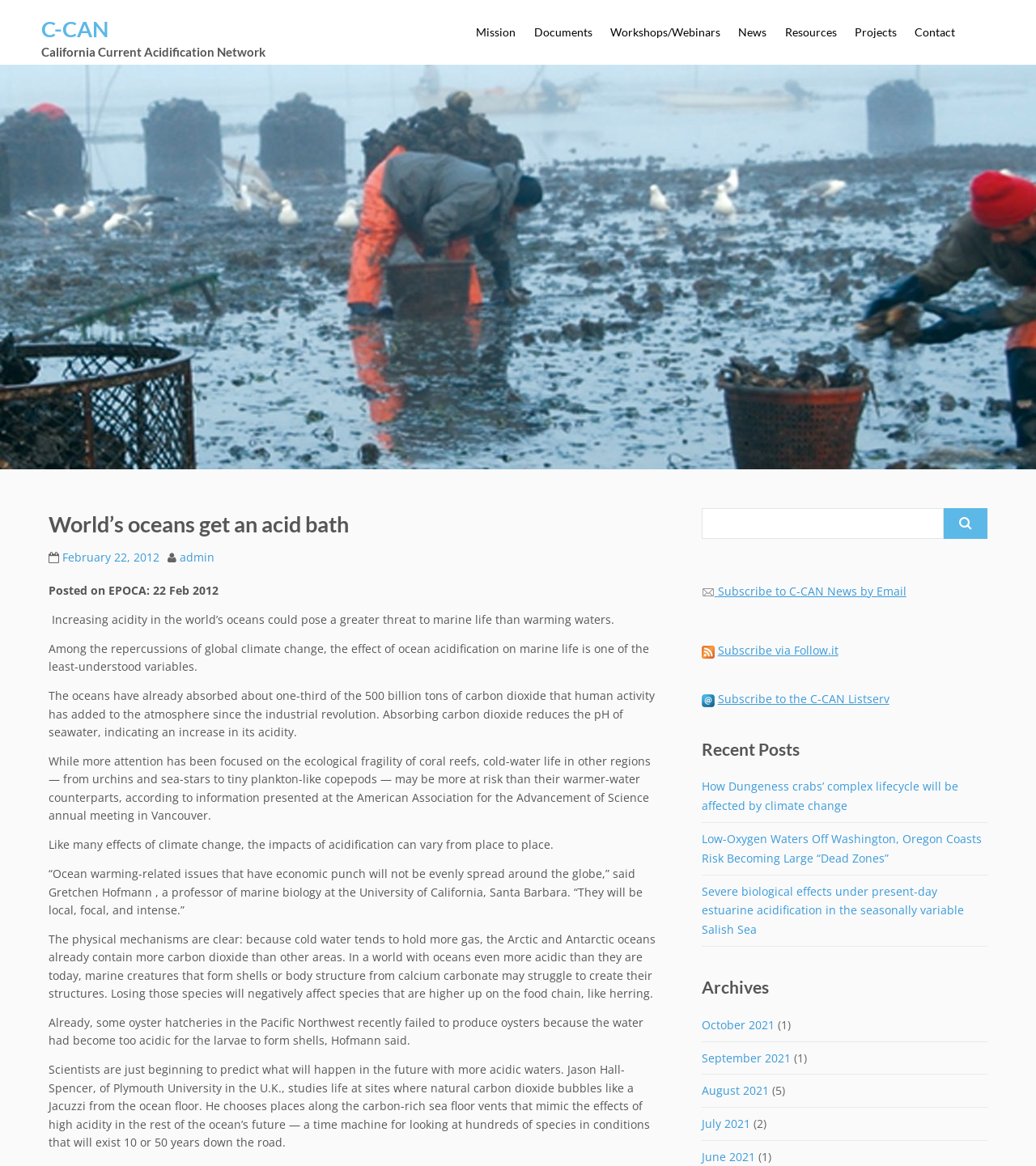Identify the bounding box coordinates of the section to be clicked to complete the task described by the following instruction: "Click on the 'Mission' link". The coordinates should be four float numbers between 0 and 1, formatted as [left, top, right, bottom].

[0.451, 0.0, 0.507, 0.056]